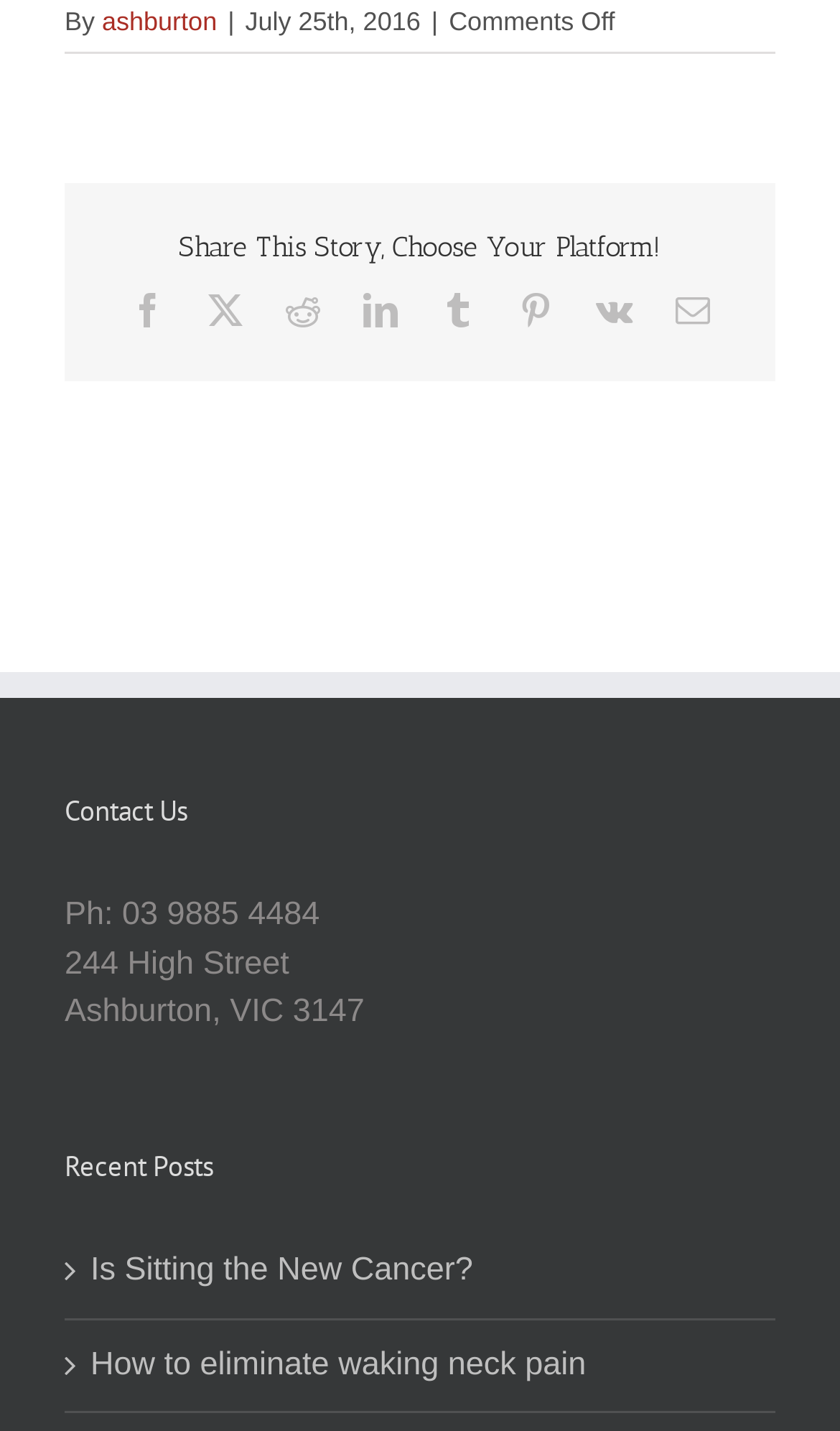Determine the bounding box coordinates for the area you should click to complete the following instruction: "Go to the Contact page".

None